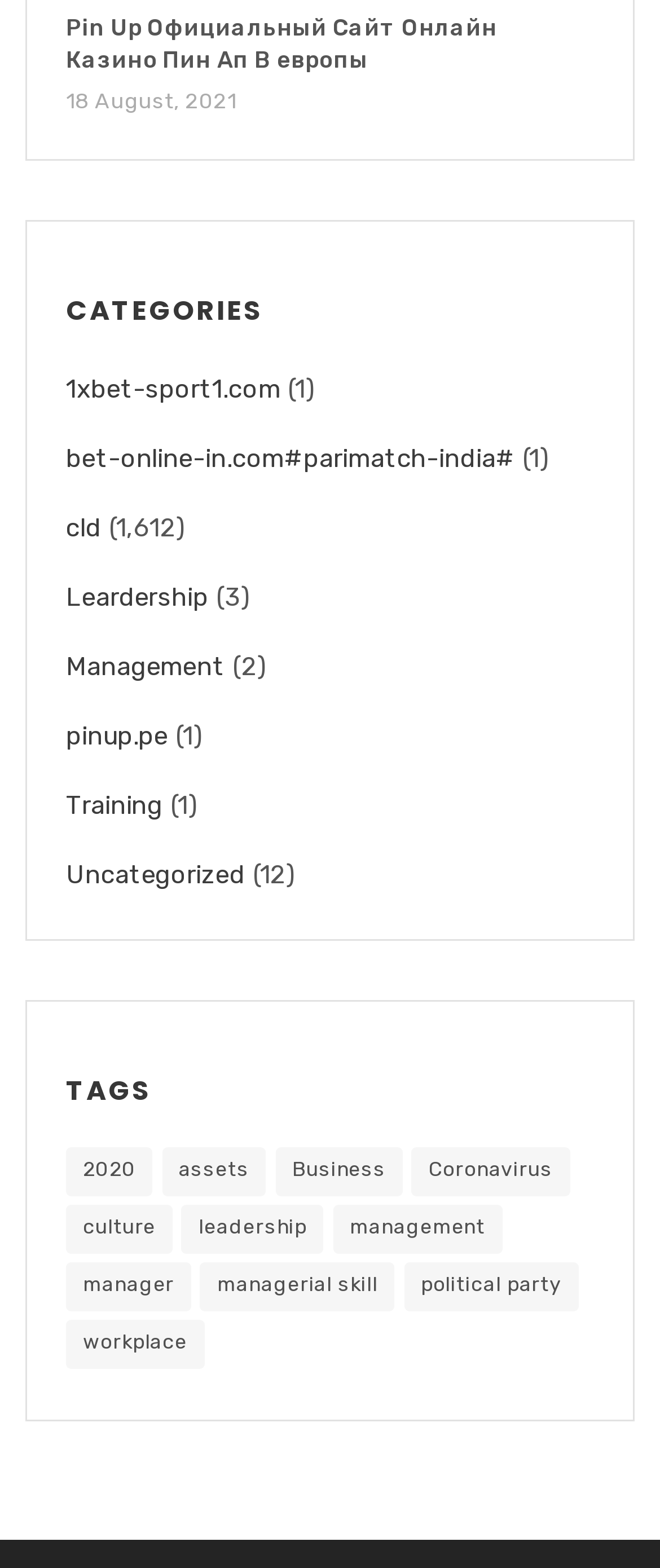Could you find the bounding box coordinates of the clickable area to complete this instruction: "Go to Leadership"?

[0.1, 0.371, 0.316, 0.391]